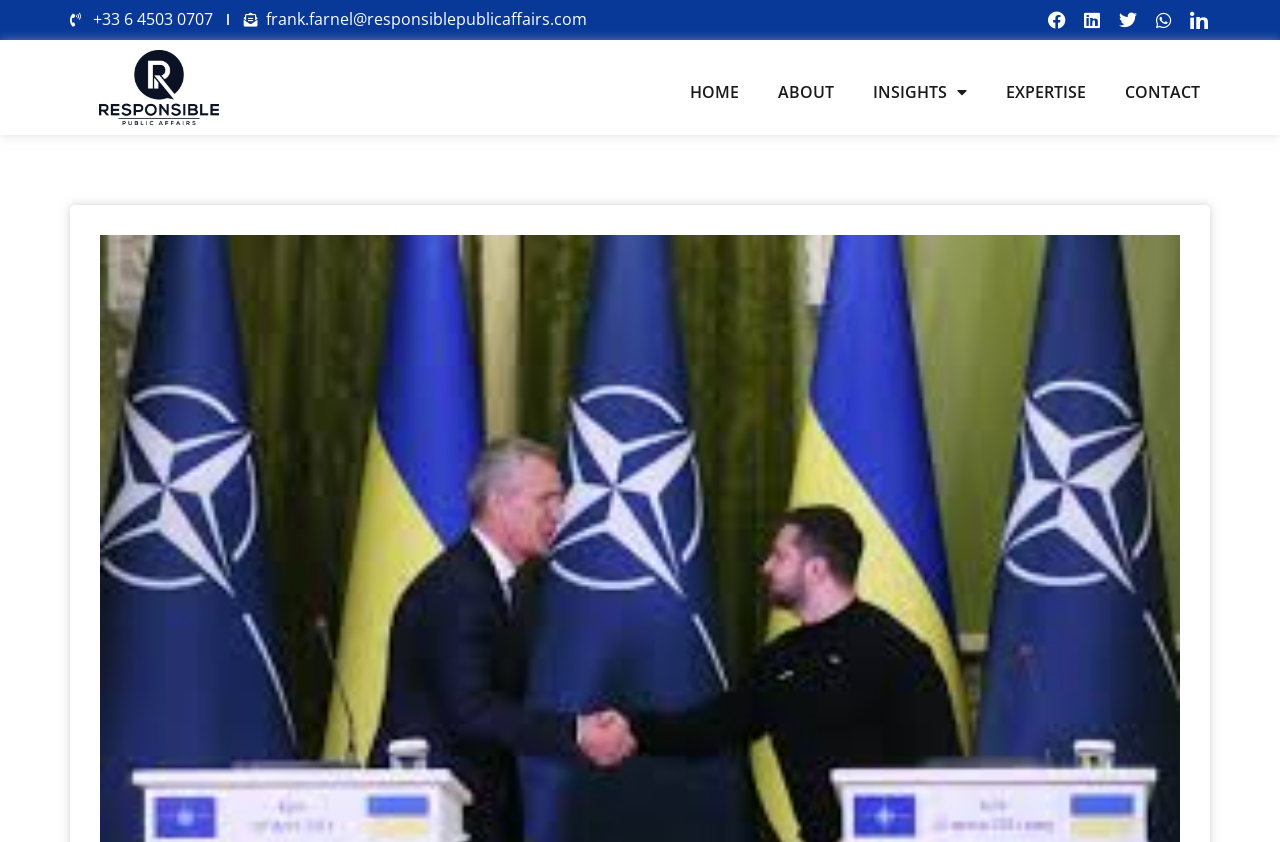Locate the bounding box coordinates of the element I should click to achieve the following instruction: "Donate".

None